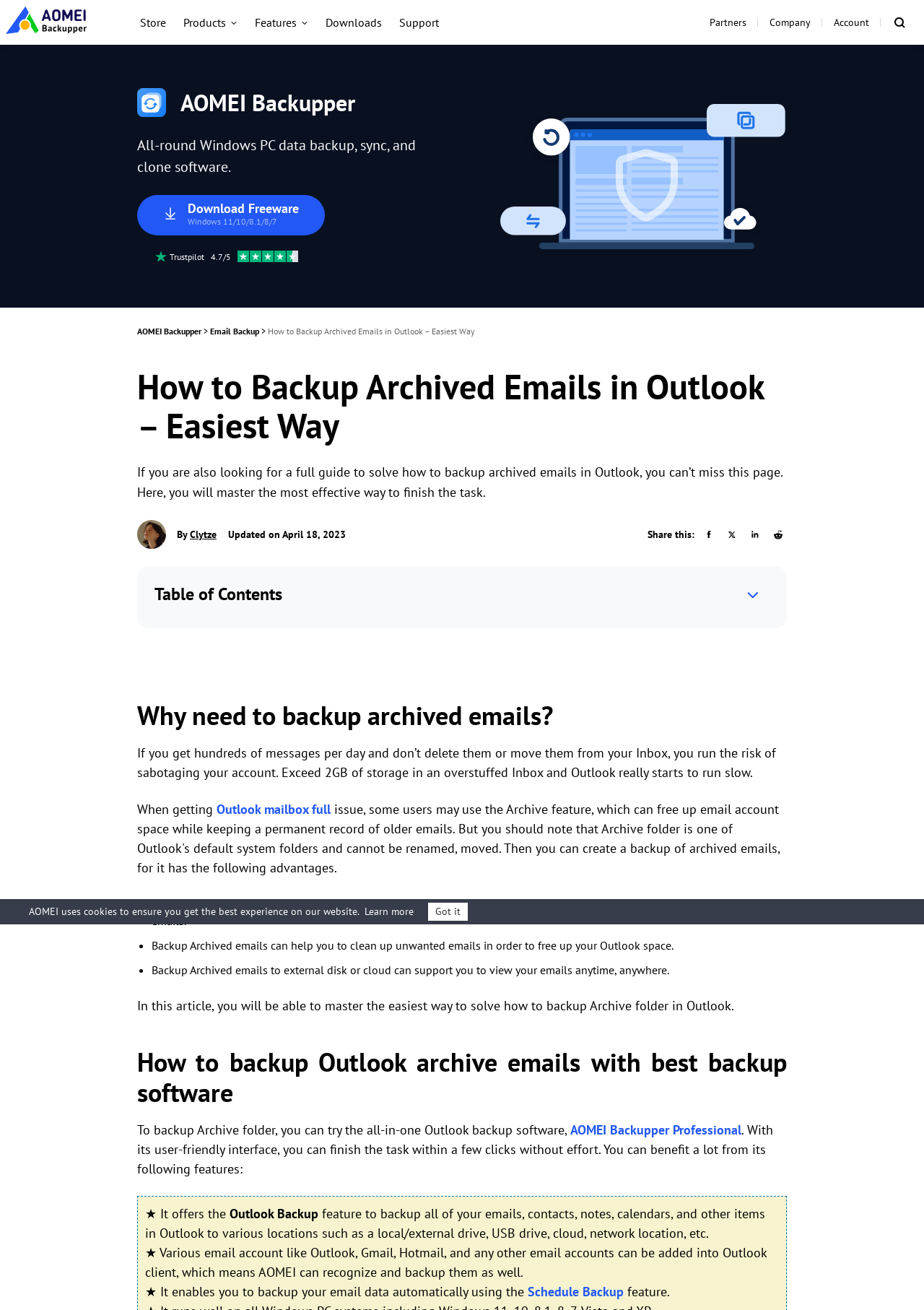Locate the bounding box coordinates of the UI element described by: "Download Freeware Windows 11/10/8.1/8/7". Provide the coordinates as four float numbers between 0 and 1, formatted as [left, top, right, bottom].

[0.148, 0.149, 0.352, 0.18]